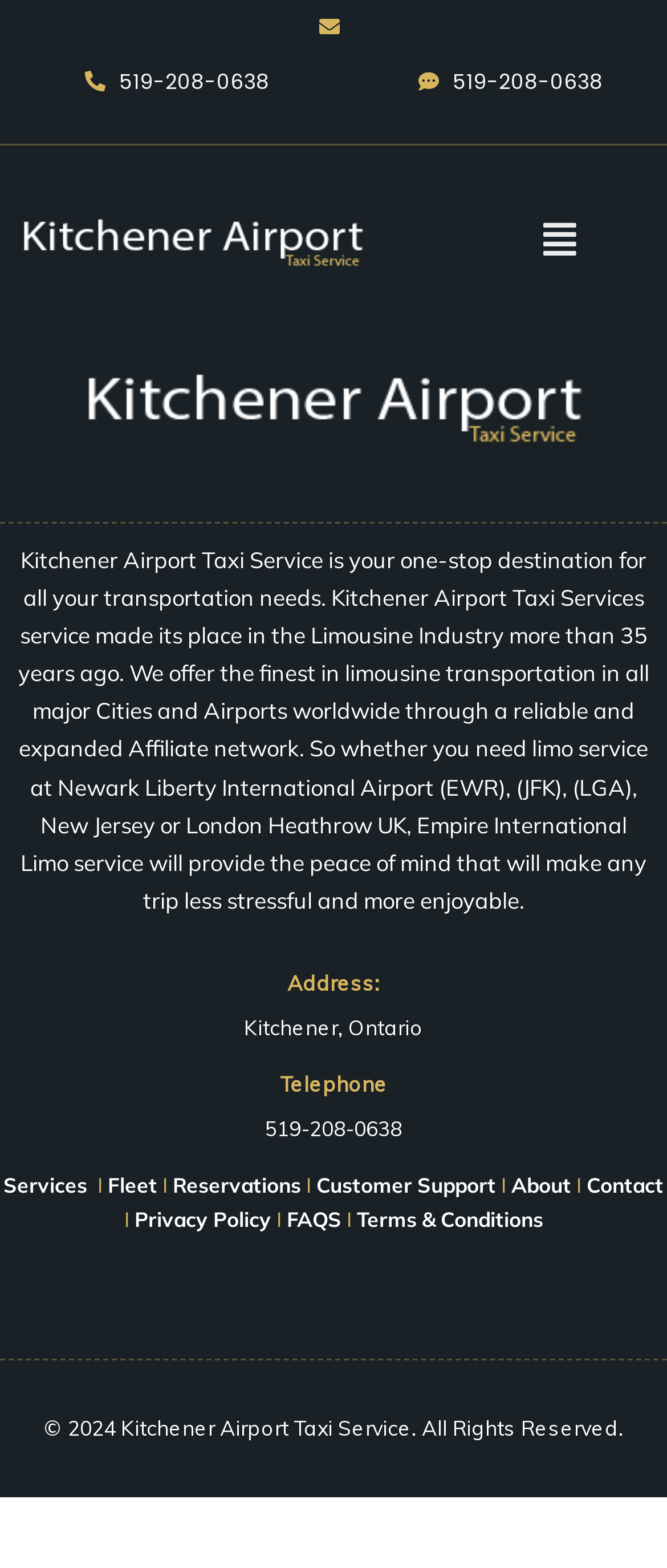Respond with a single word or phrase to the following question: What services are offered by Kitchener Airport Taxi Service?

Limo service